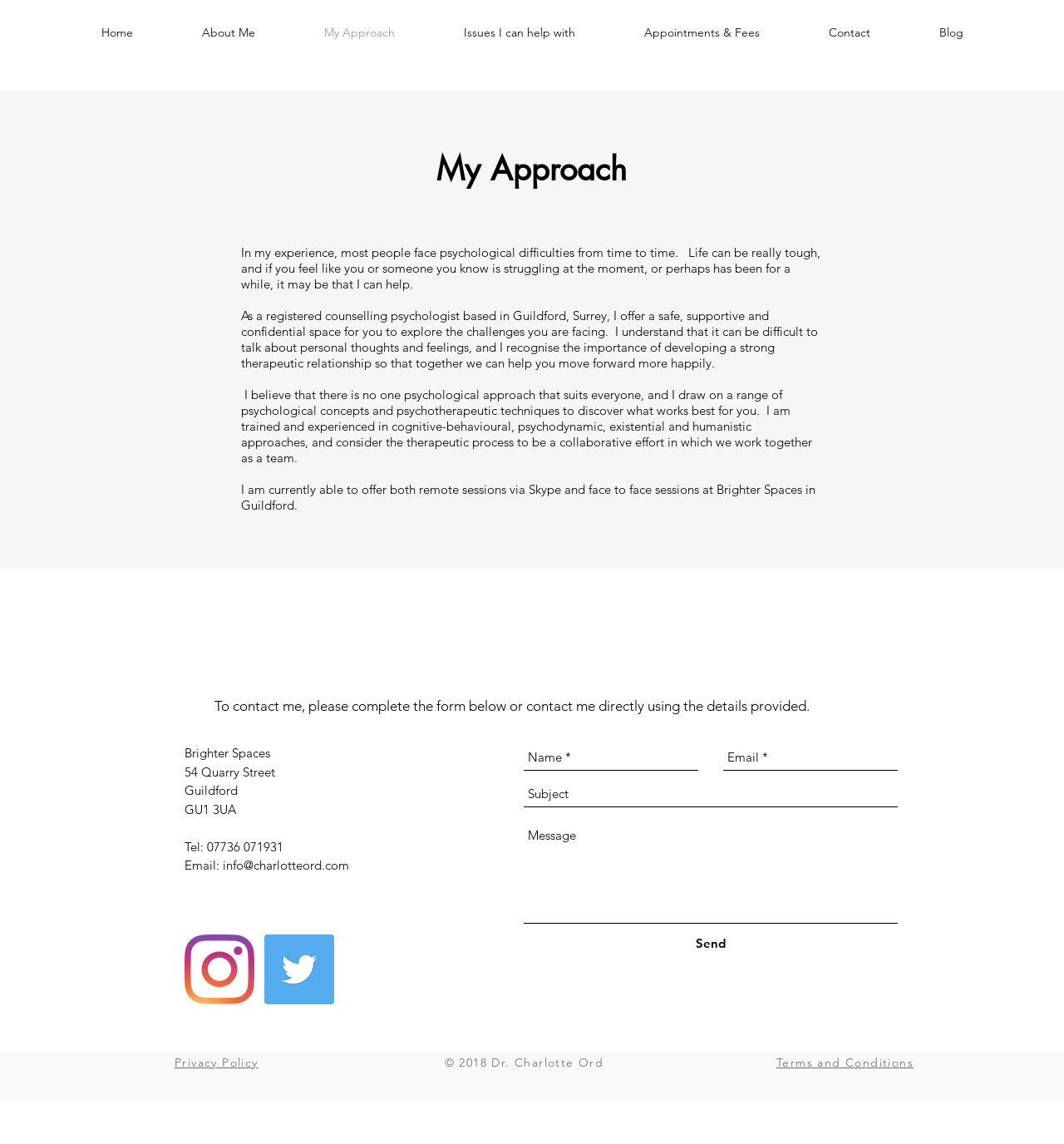Give a succinct answer to this question in a single word or phrase: 
What social media platforms does the therapist have a presence on?

Instagram and Twitter